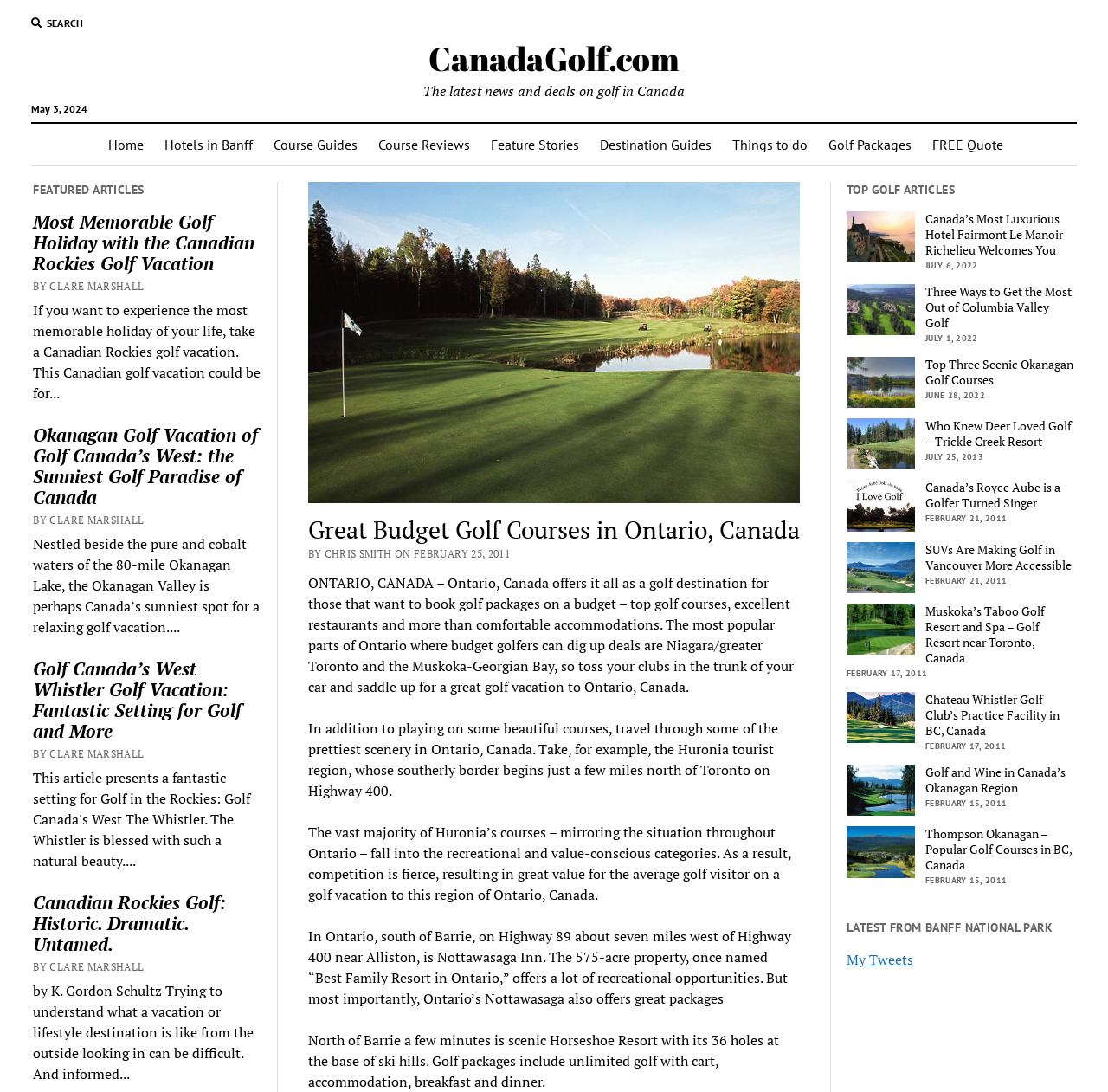Provide the bounding box coordinates of the UI element that matches the description: "Search".

[0.028, 0.014, 0.076, 0.029]